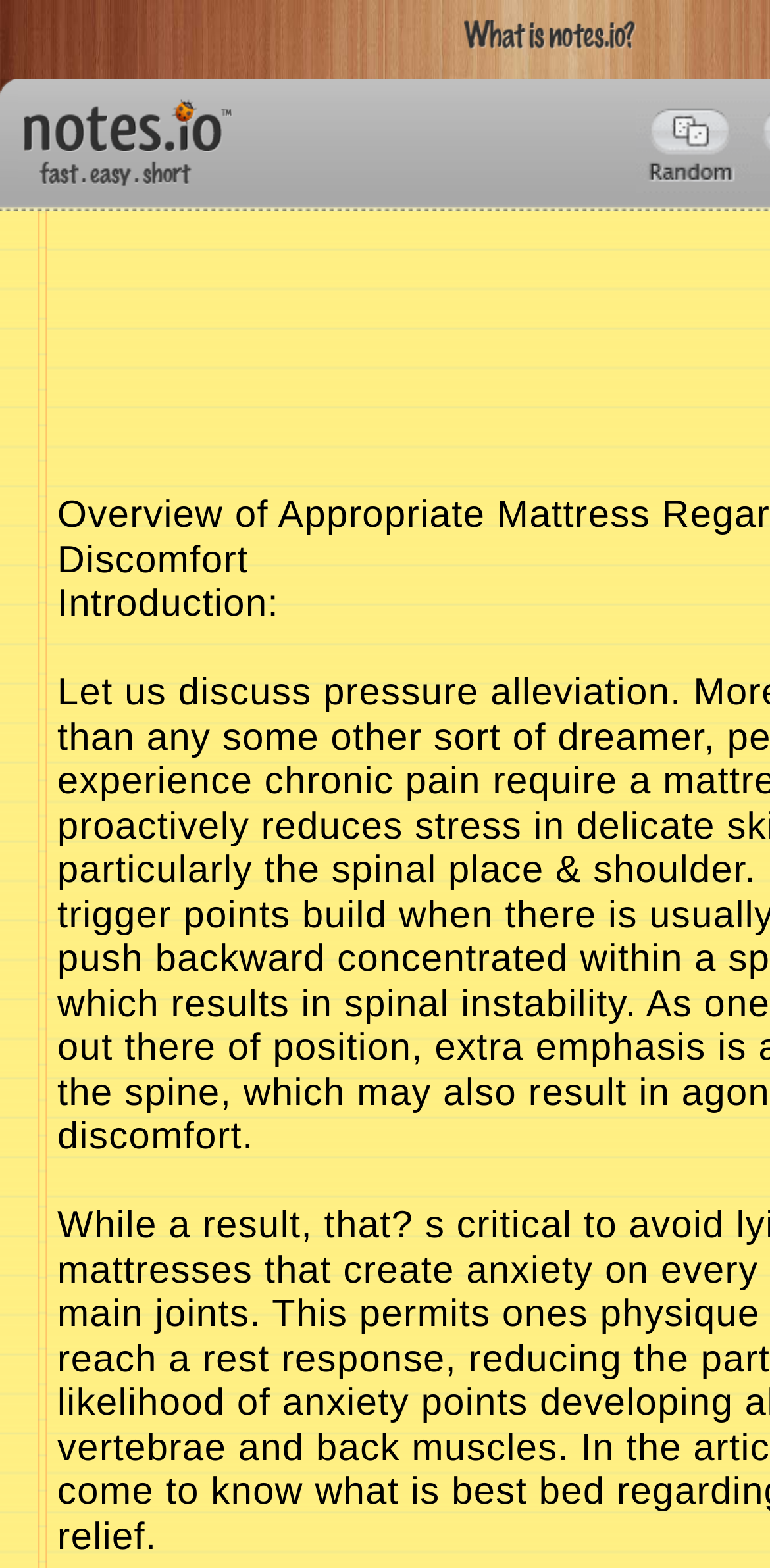From the webpage screenshot, predict the bounding box coordinates (top-left x, top-left y, bottom-right x, bottom-right y) for the UI element described here: Popular notes

[0.826, 0.063, 0.974, 0.123]